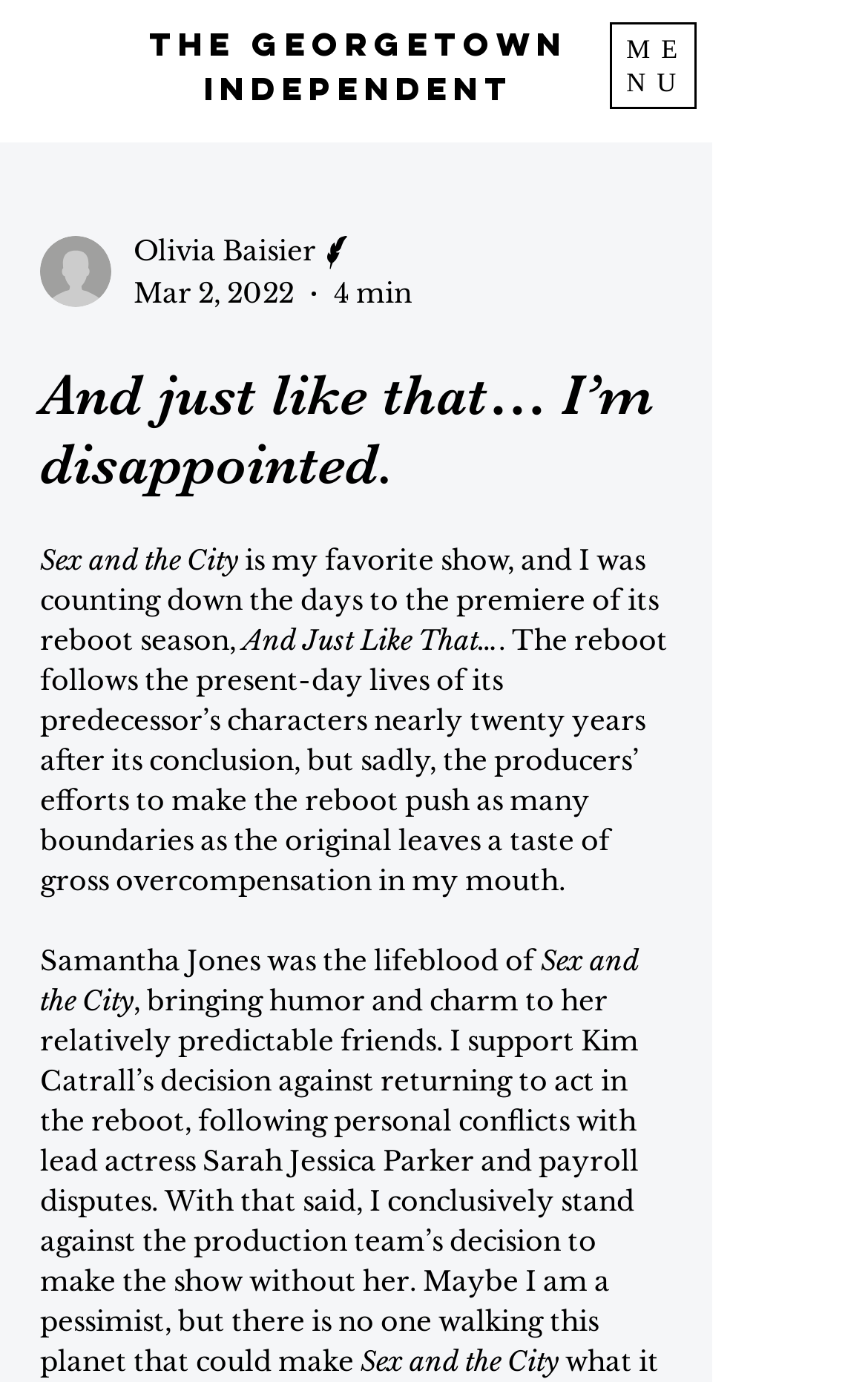Given the element description Olivia Baisier, predict the bounding box coordinates for the UI element in the webpage screenshot. The format should be (top-left x, top-left y, bottom-right x, bottom-right y), and the values should be between 0 and 1.

[0.154, 0.167, 0.474, 0.197]